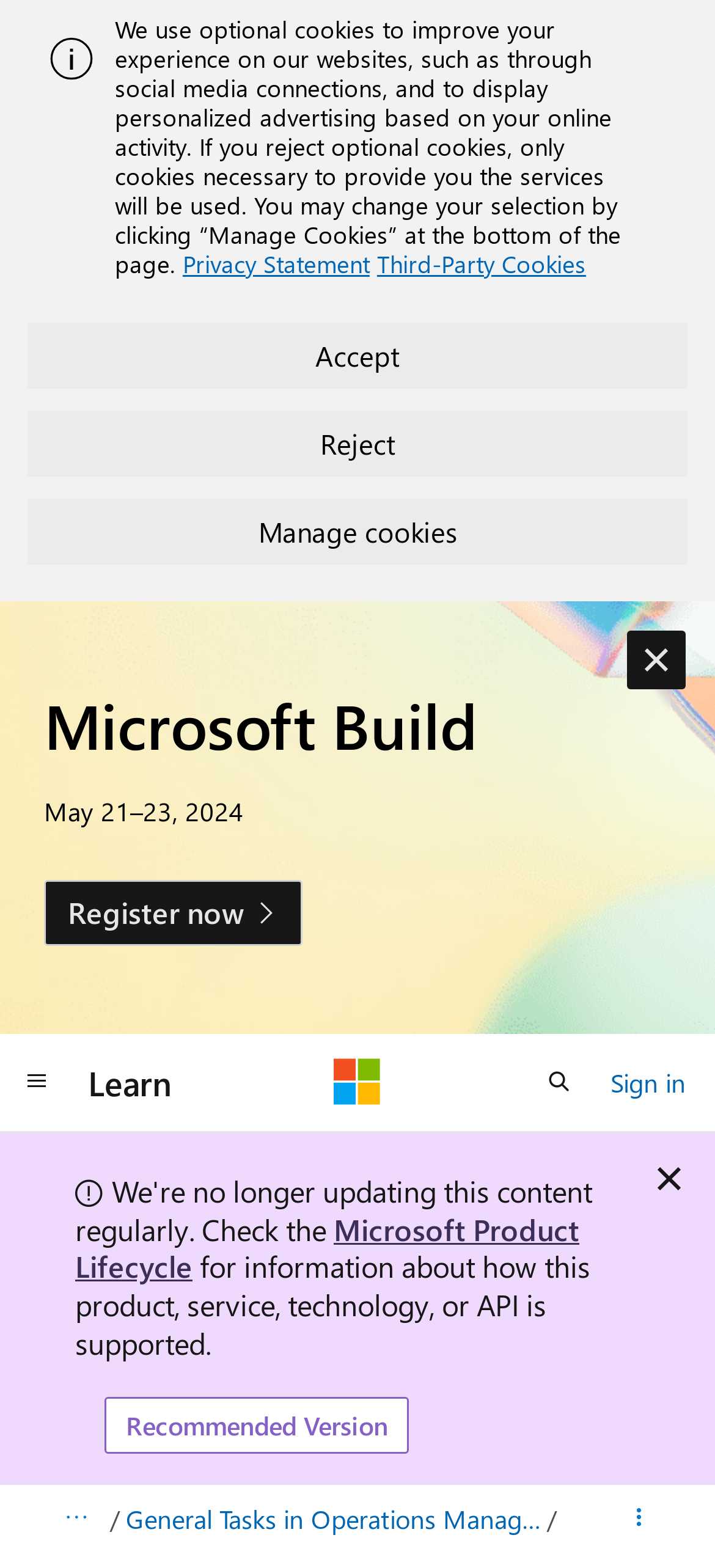Given the element description "Dismiss alert", identify the bounding box of the corresponding UI element.

[0.877, 0.402, 0.959, 0.44]